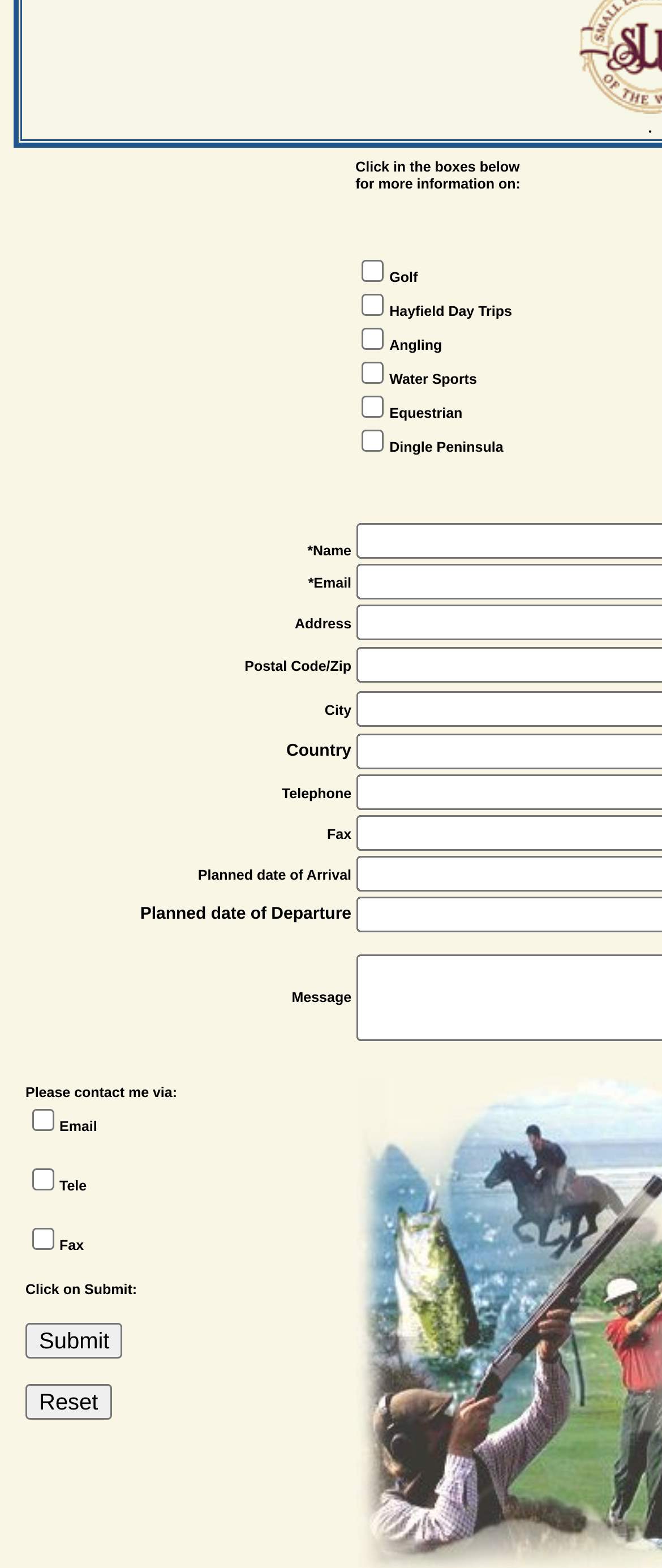Identify the bounding box coordinates of the section that should be clicked to achieve the task described: "Click Join".

None